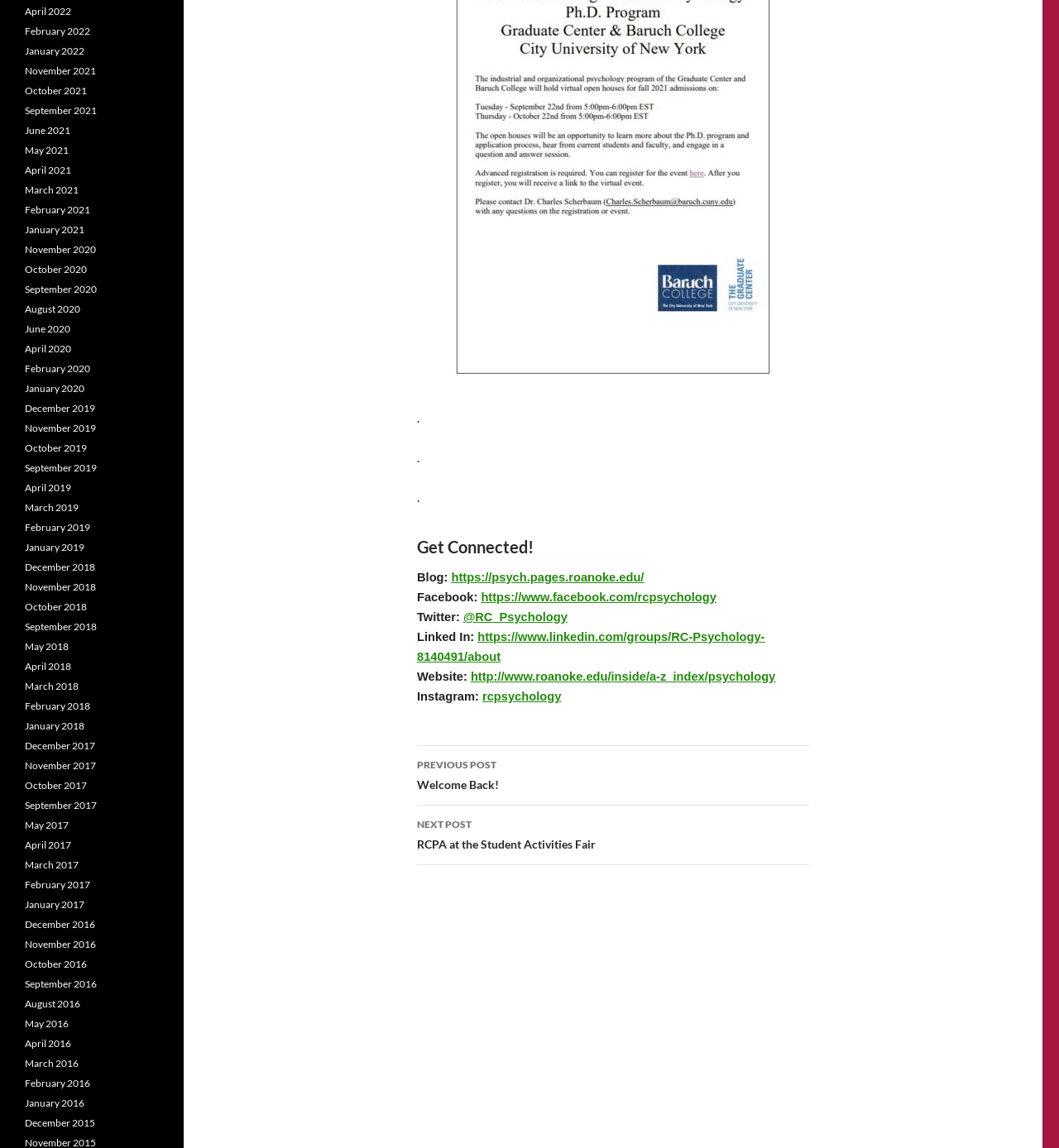Please give a one-word or short phrase response to the following question: 
What is the URL of the psychology department's blog?

https://psych.pages.roanoke.edu/